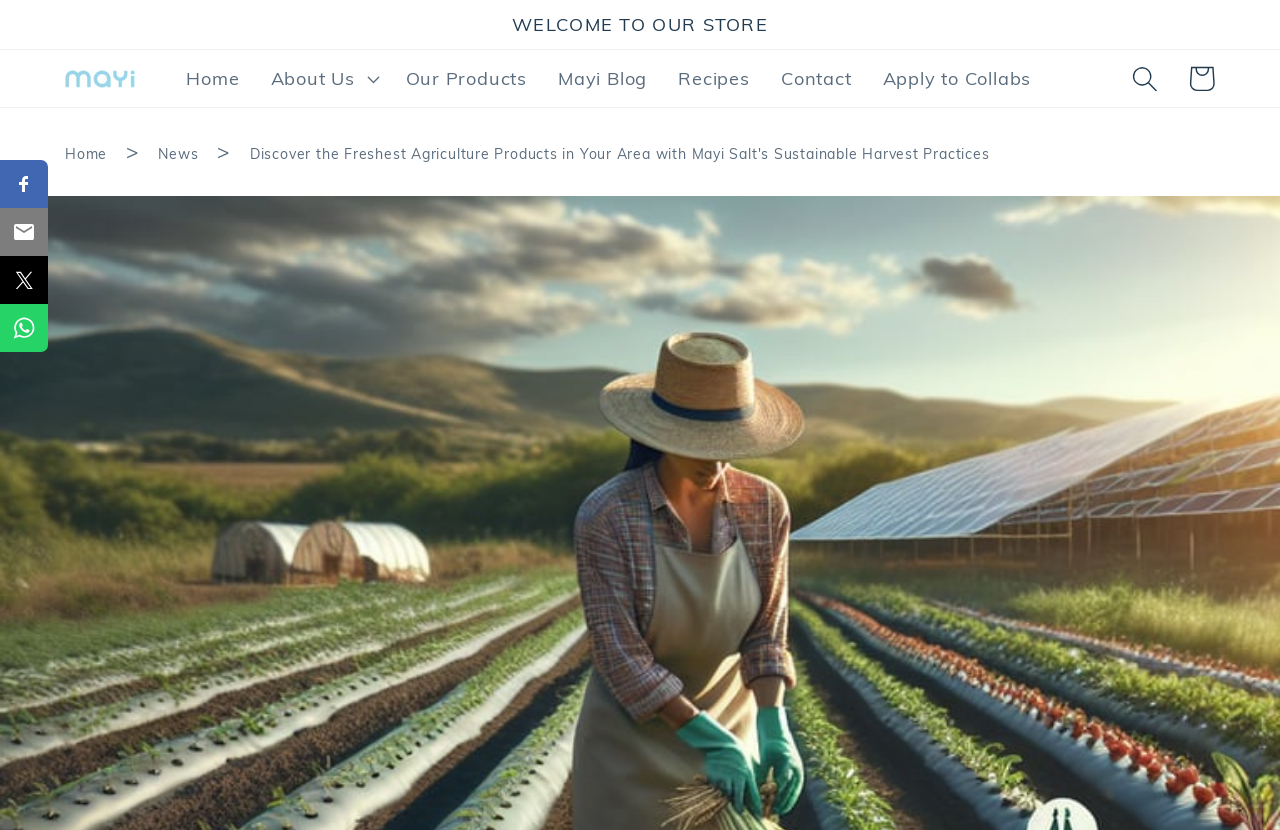Respond to the question below with a single word or phrase: What is the last item in the navigation menu?

Apply to Collabs